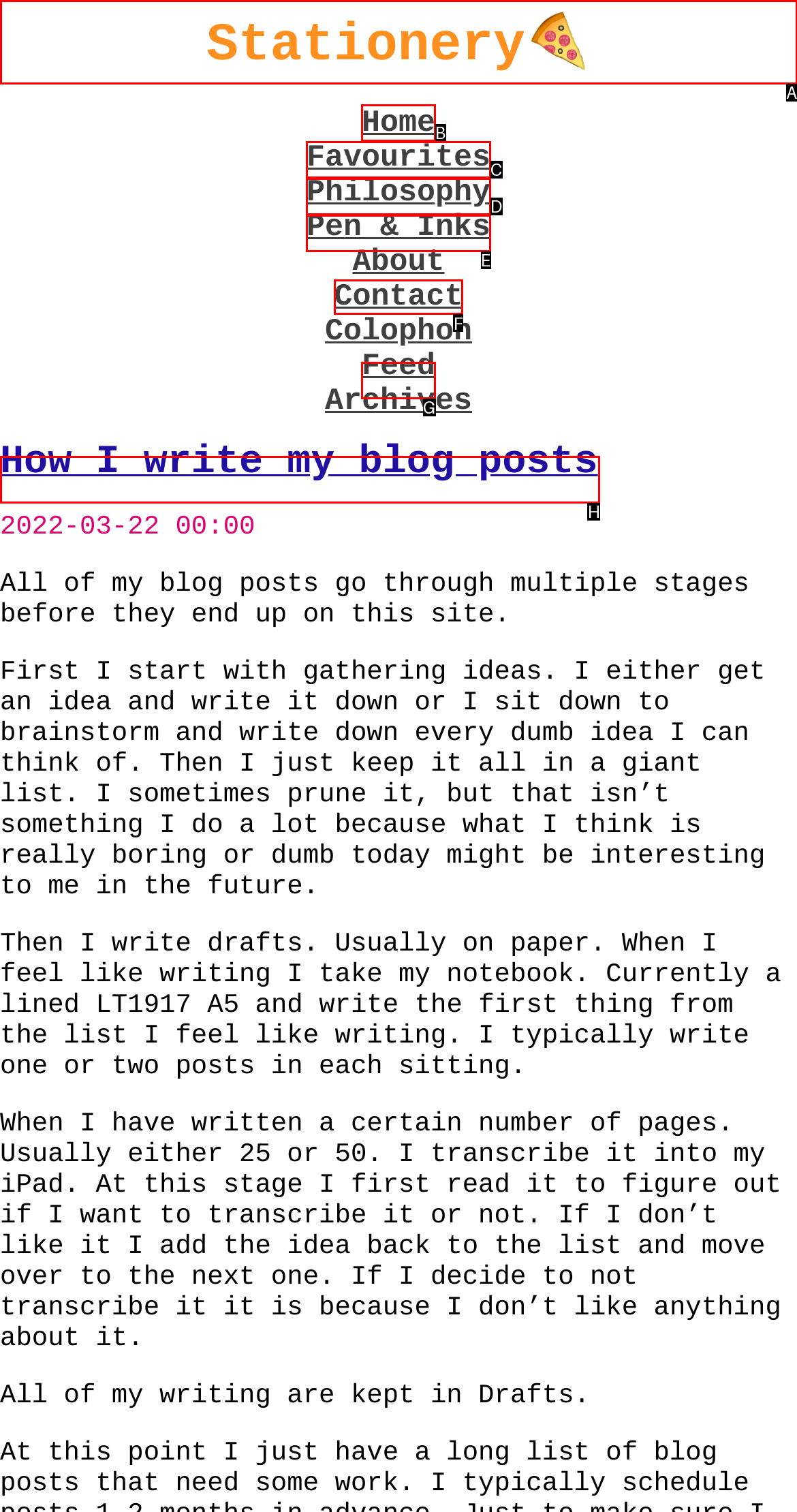Tell me the correct option to click for this task: contact the author
Write down the option's letter from the given choices.

F